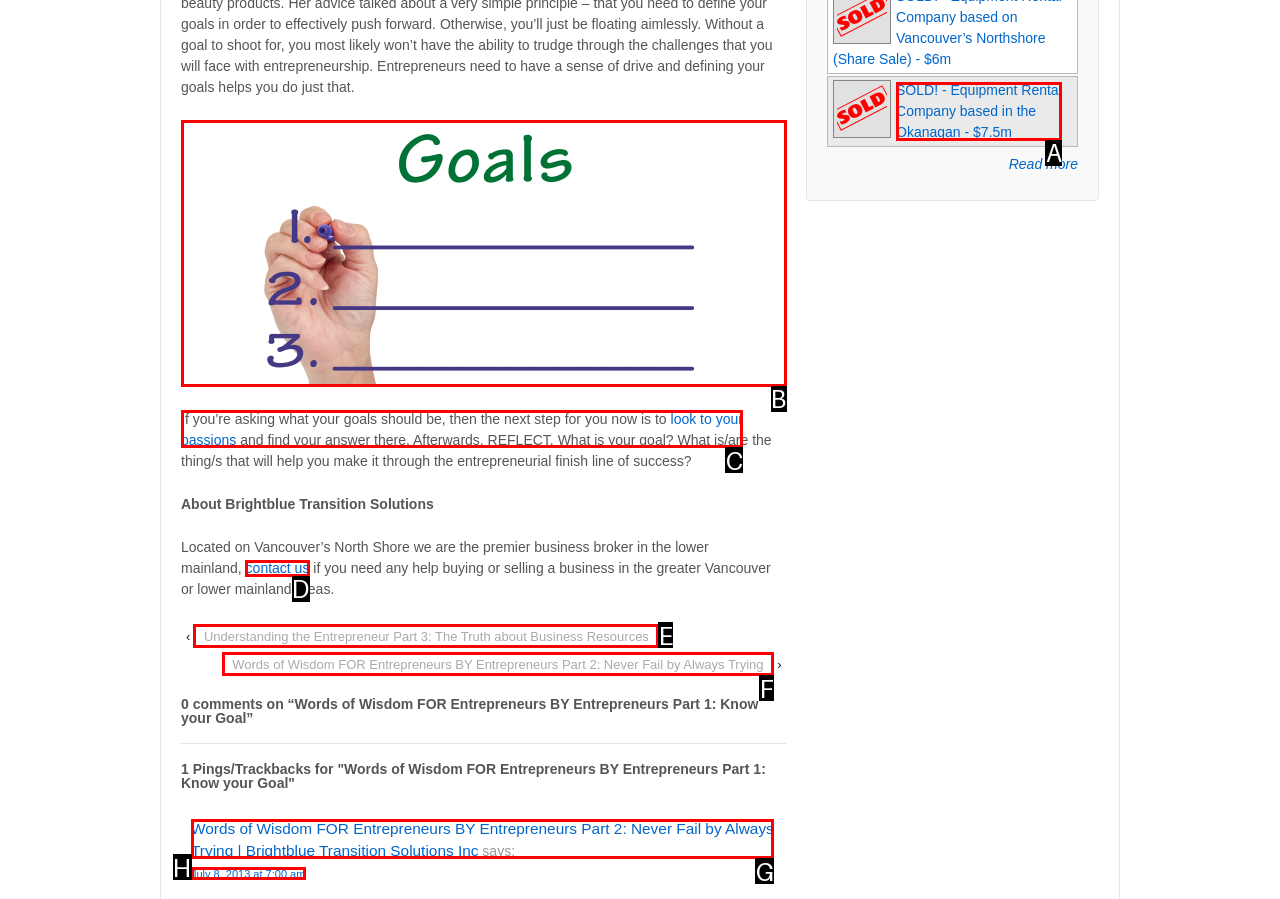Select the letter that corresponds to the UI element described as: look to your passions
Answer by providing the letter from the given choices.

C